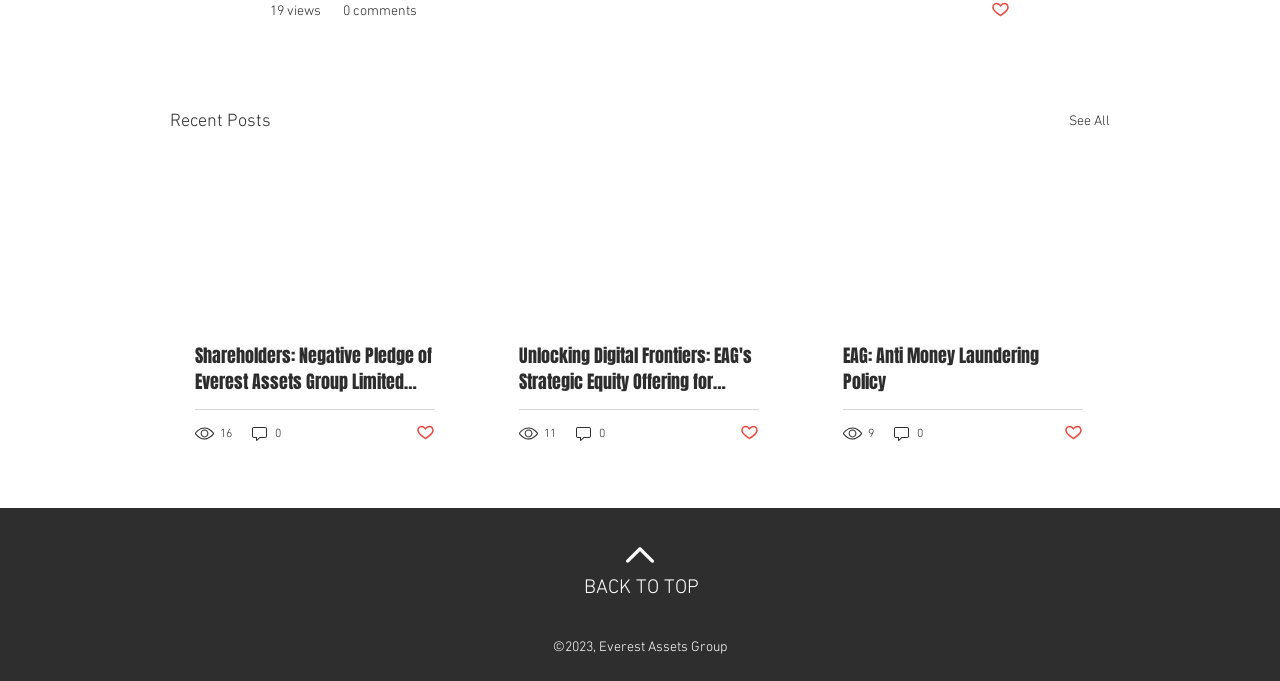Locate the bounding box coordinates of the element that should be clicked to execute the following instruction: "visit about us page".

None